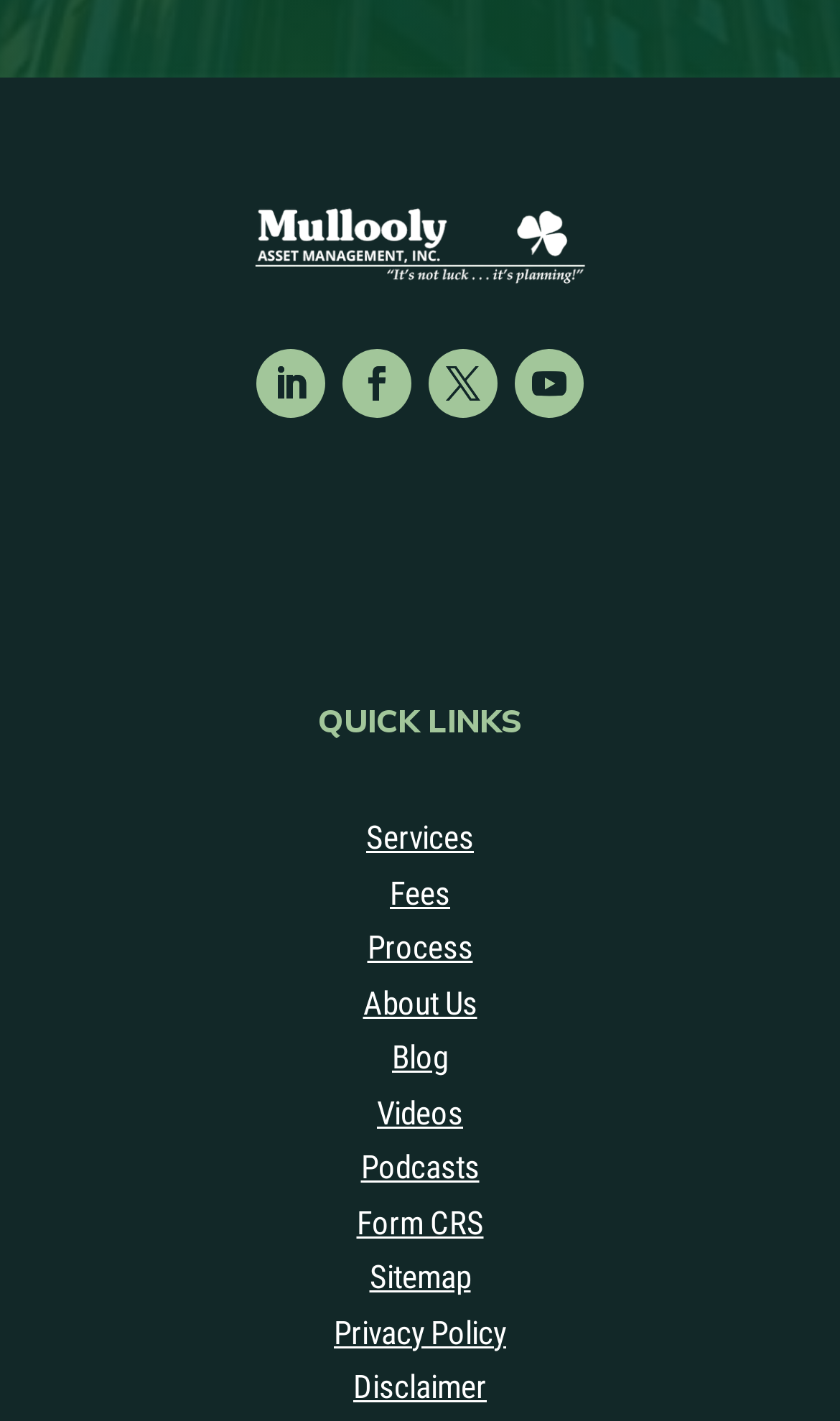Provide your answer in a single word or phrase: 
What is the text above the QUICK LINKS section?

CLIENT RESOURCES